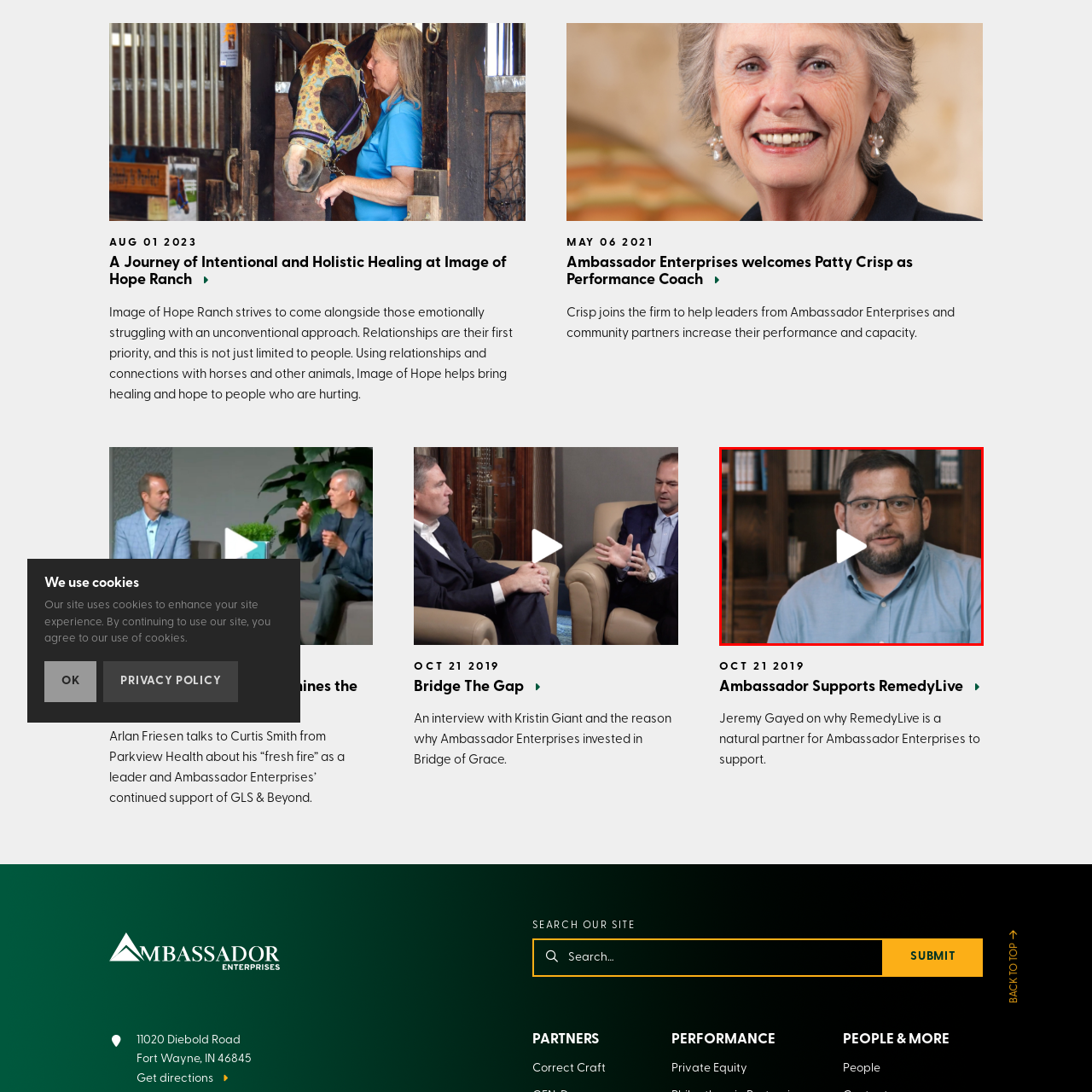Thoroughly describe the content of the image found within the red border.

The image features a man in a blue shirt and glasses, seated in a cozy, well-furnished room with wooden elements and shelves lined with books in the background. He appears to be speaking directly to the camera, conveying a sense of engagement and thoughtfulness. This setting suggests a professional or academic context. The accompanying video likely provides insights into his perspective, possibly related to leadership or personal development, as indicated by the article titled "The Life of a Leader Determines the Life of the Organization," which discusses the connection between leadership styles and organizational health.